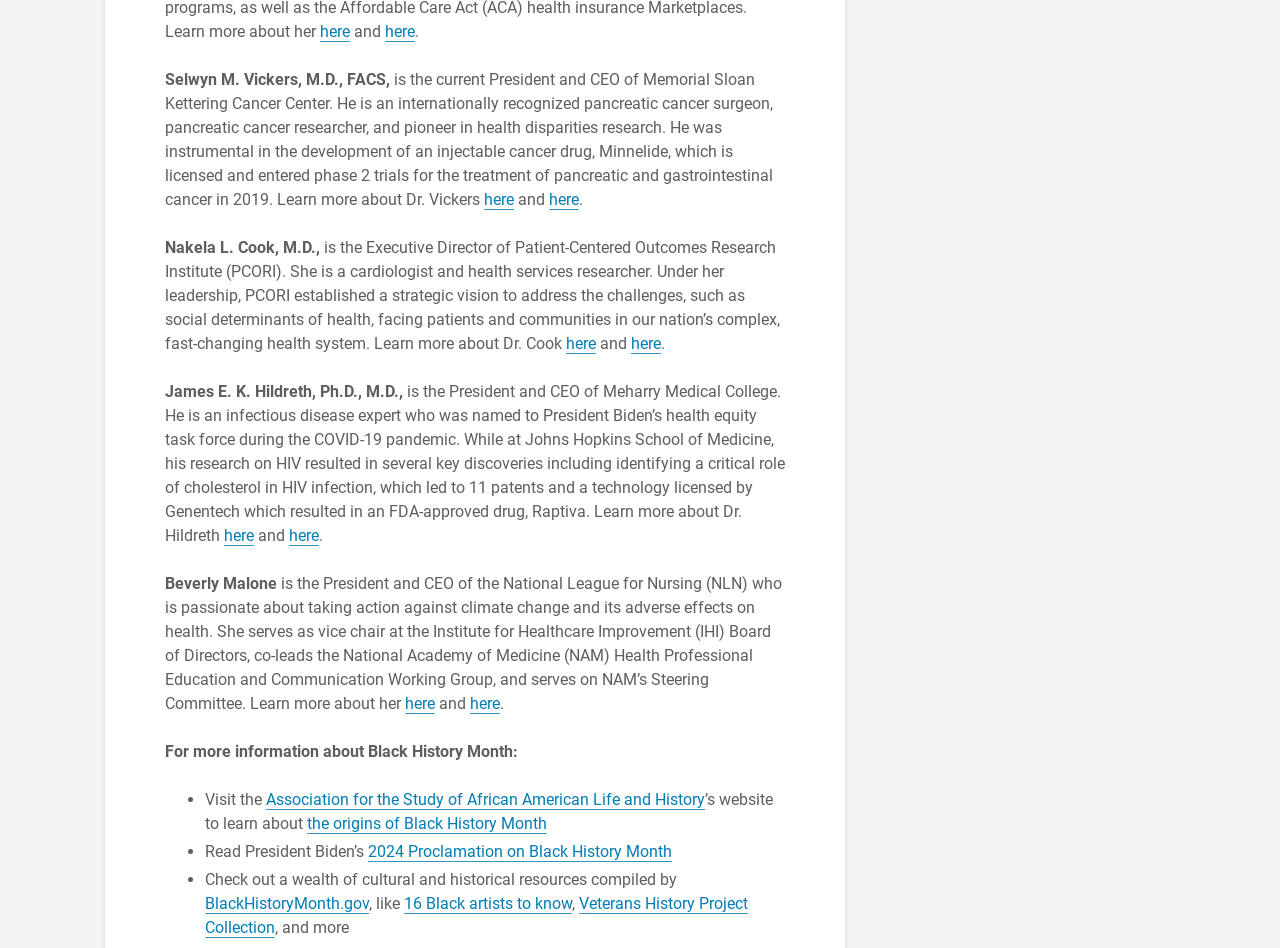Determine the bounding box coordinates of the clickable region to execute the instruction: "Learn more about Dr. Cook". The coordinates should be four float numbers between 0 and 1, denoted as [left, top, right, bottom].

[0.442, 0.352, 0.466, 0.373]